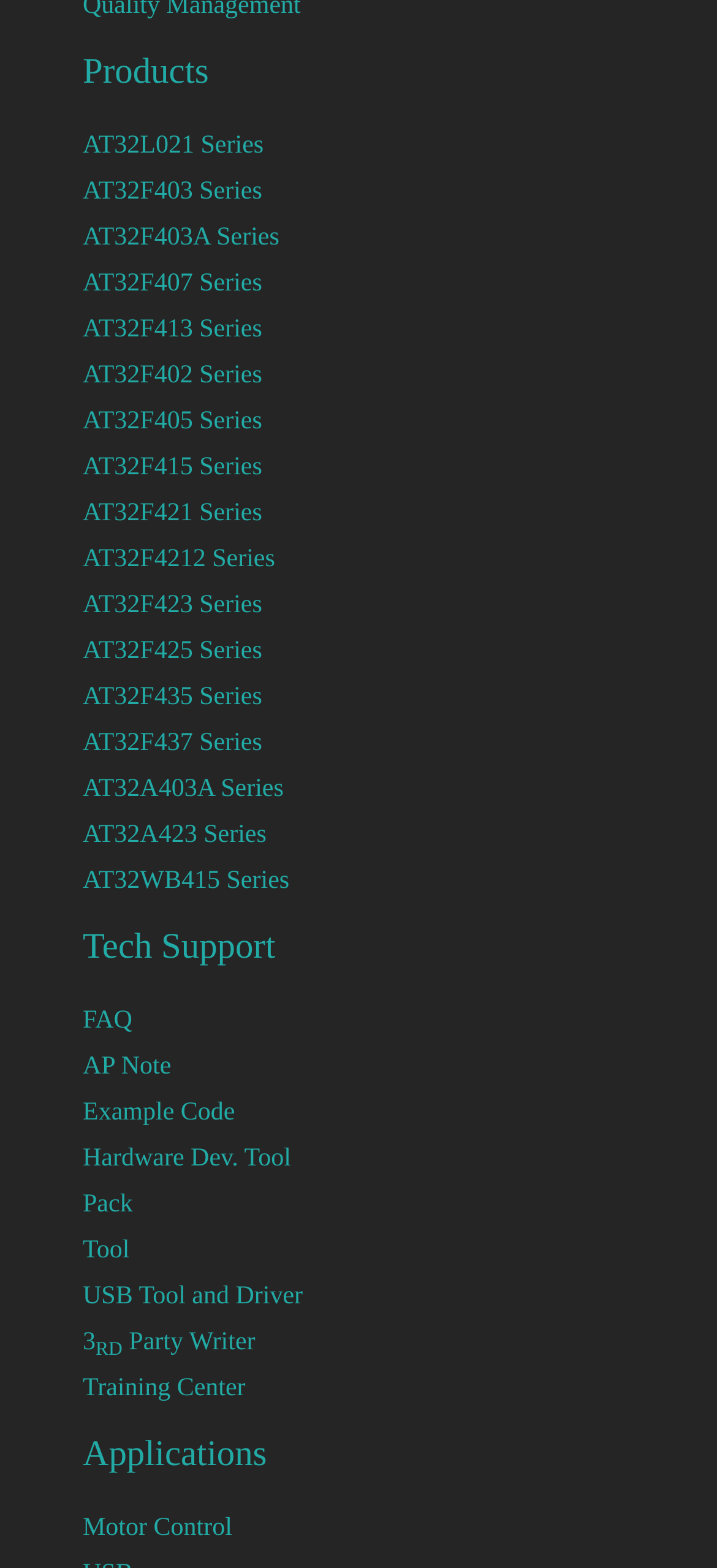Using the element description provided, determine the bounding box coordinates in the format (top-left x, top-left y, bottom-right x, bottom-right y). Ensure that all values are floating point numbers between 0 and 1. Element description: AT32F423 Series

[0.115, 0.378, 0.366, 0.396]